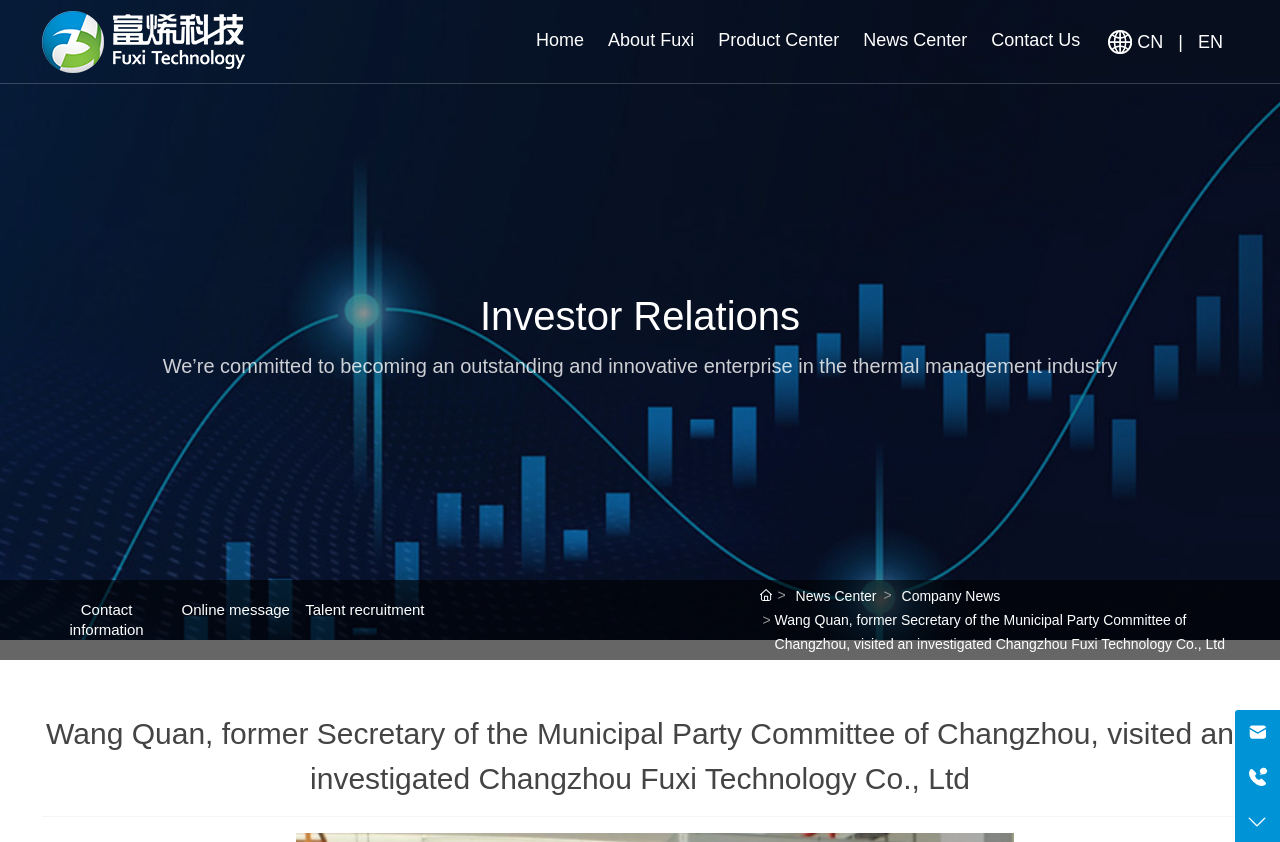Provide the bounding box coordinates of the HTML element this sentence describes: "News Center". The bounding box coordinates consist of four float numbers between 0 and 1, i.e., [left, top, right, bottom].

[0.665, 0.0, 0.765, 0.099]